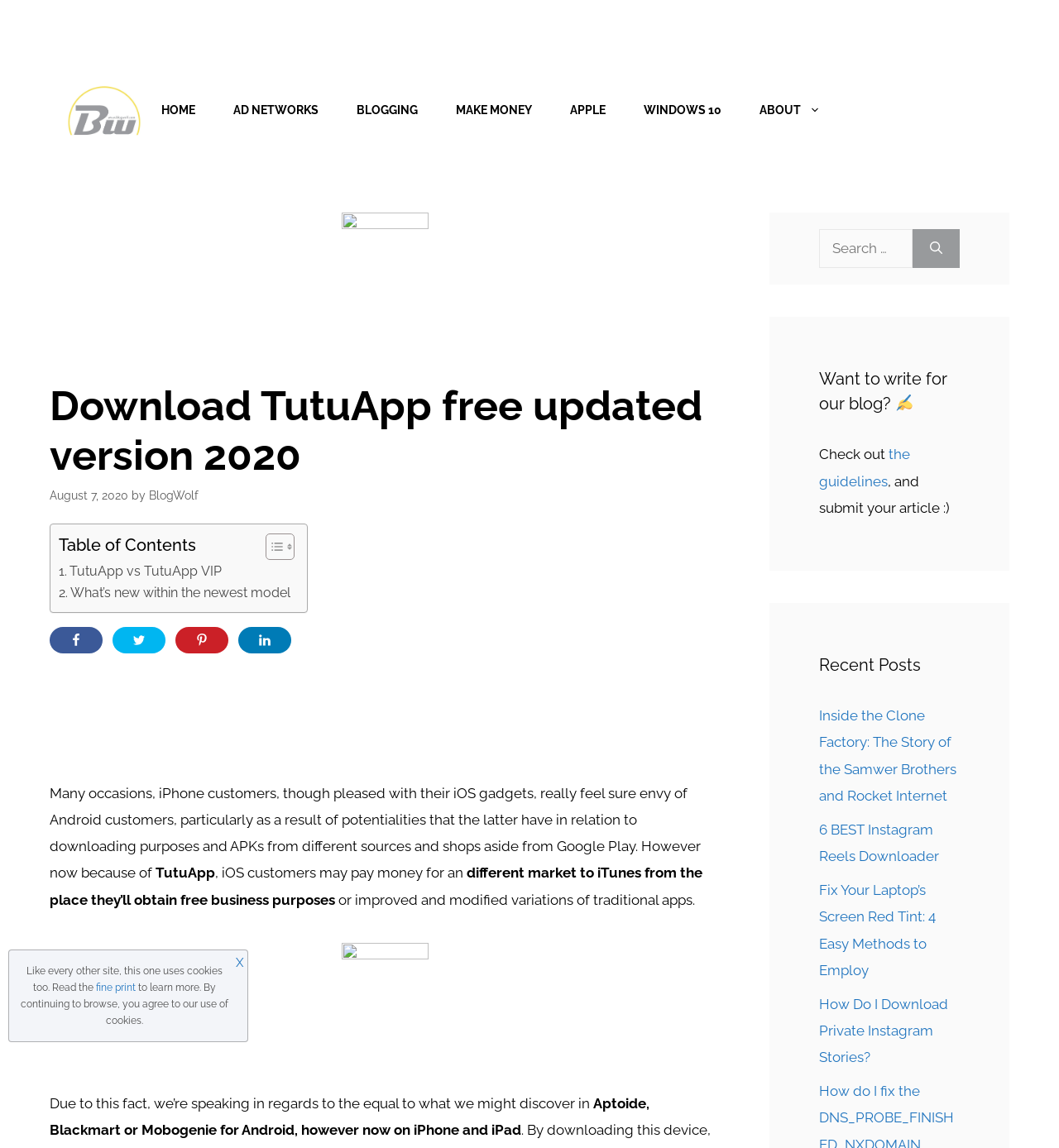What is the date of the article?
Please utilize the information in the image to give a detailed response to the question.

The date of the article is mentioned at the top of the page, which is August 7, 2020.